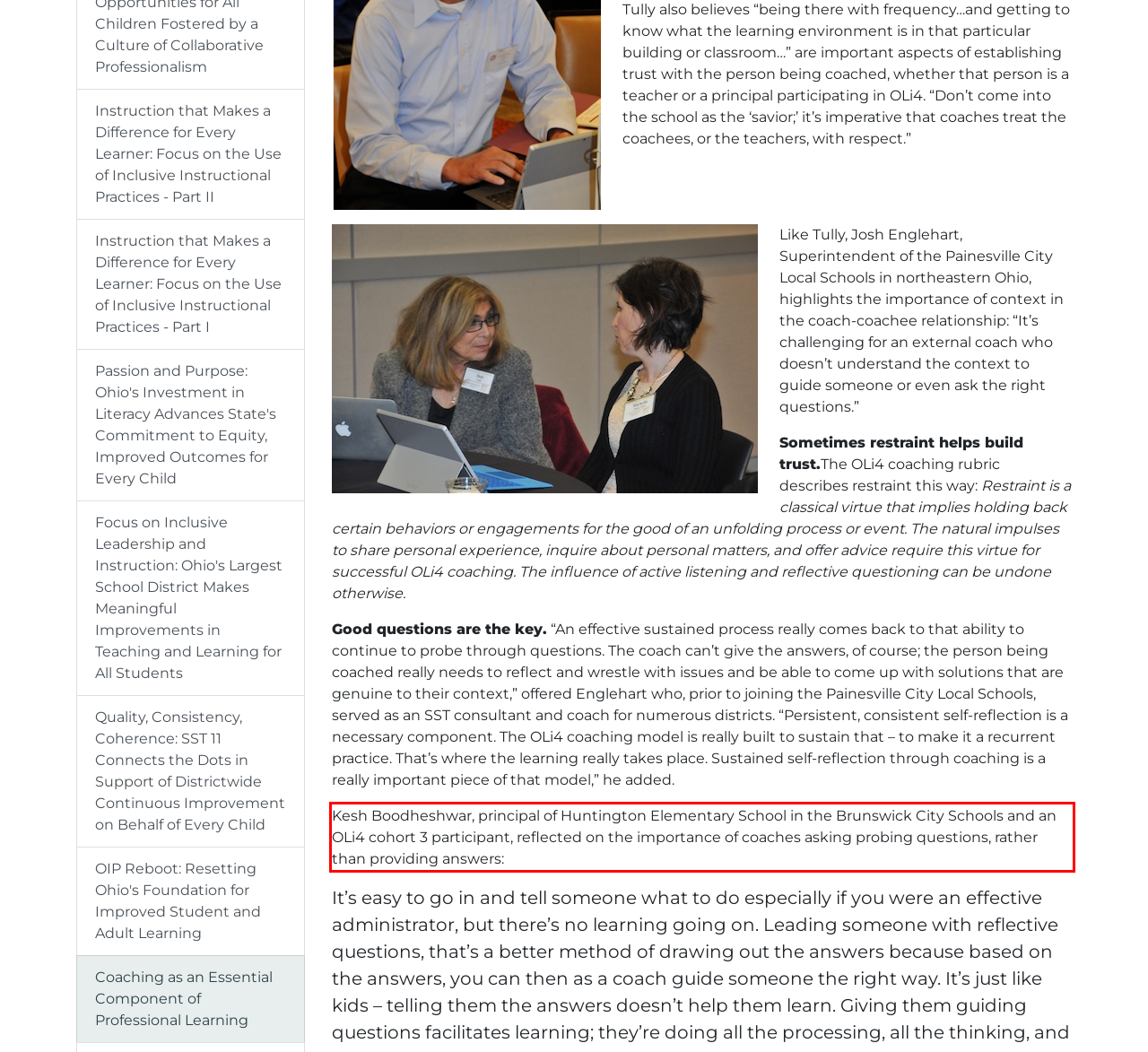Please analyze the screenshot of a webpage and extract the text content within the red bounding box using OCR.

Kesh Boodheshwar, principal of Huntington Elementary School in the Brunswick City Schools and an OLi4 cohort 3 participant, reflected on the importance of coaches asking probing questions, rather than providing answers: